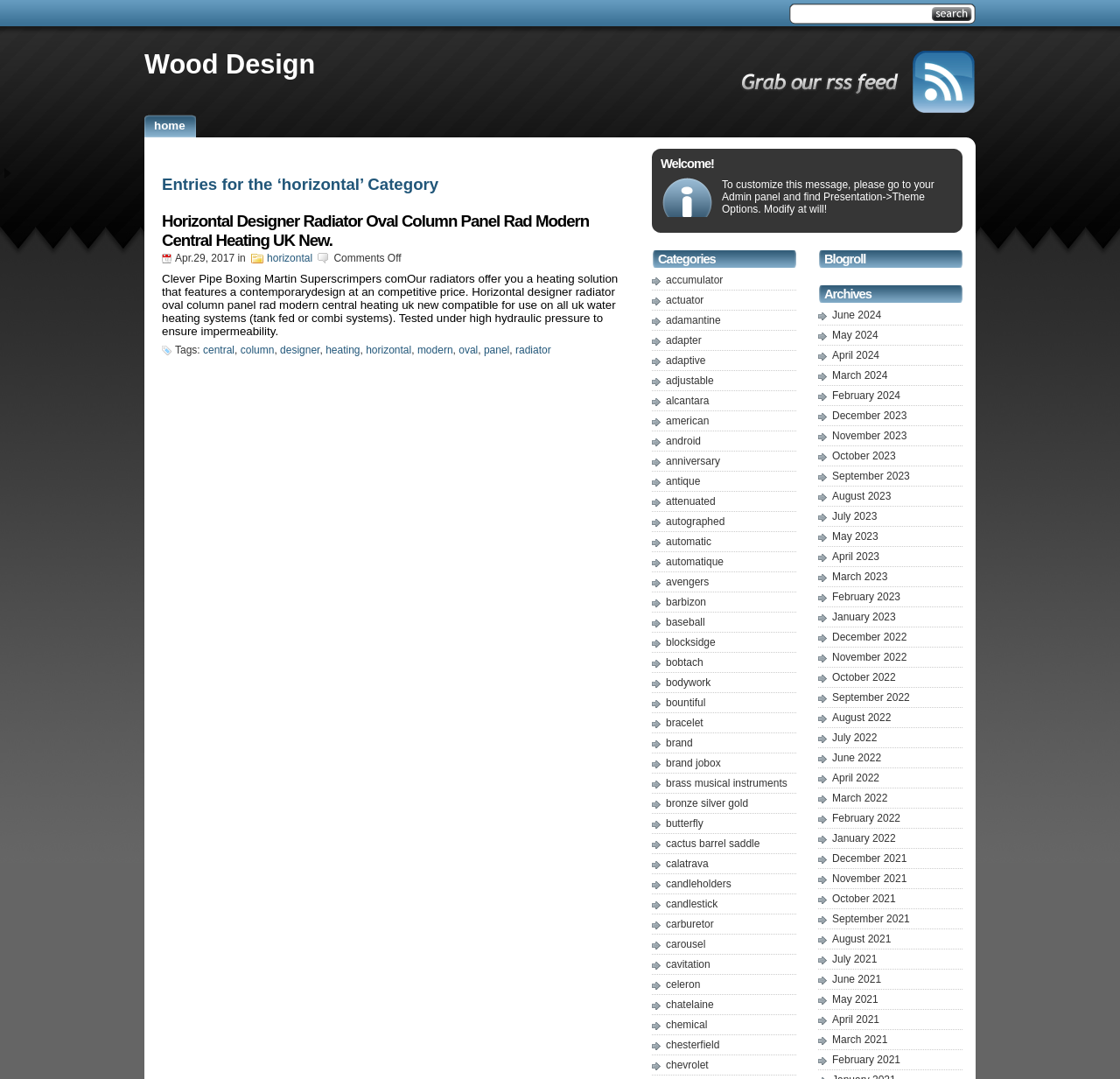Please determine the bounding box coordinates for the element that should be clicked to follow these instructions: "Click the Langue/Devise CH link".

None